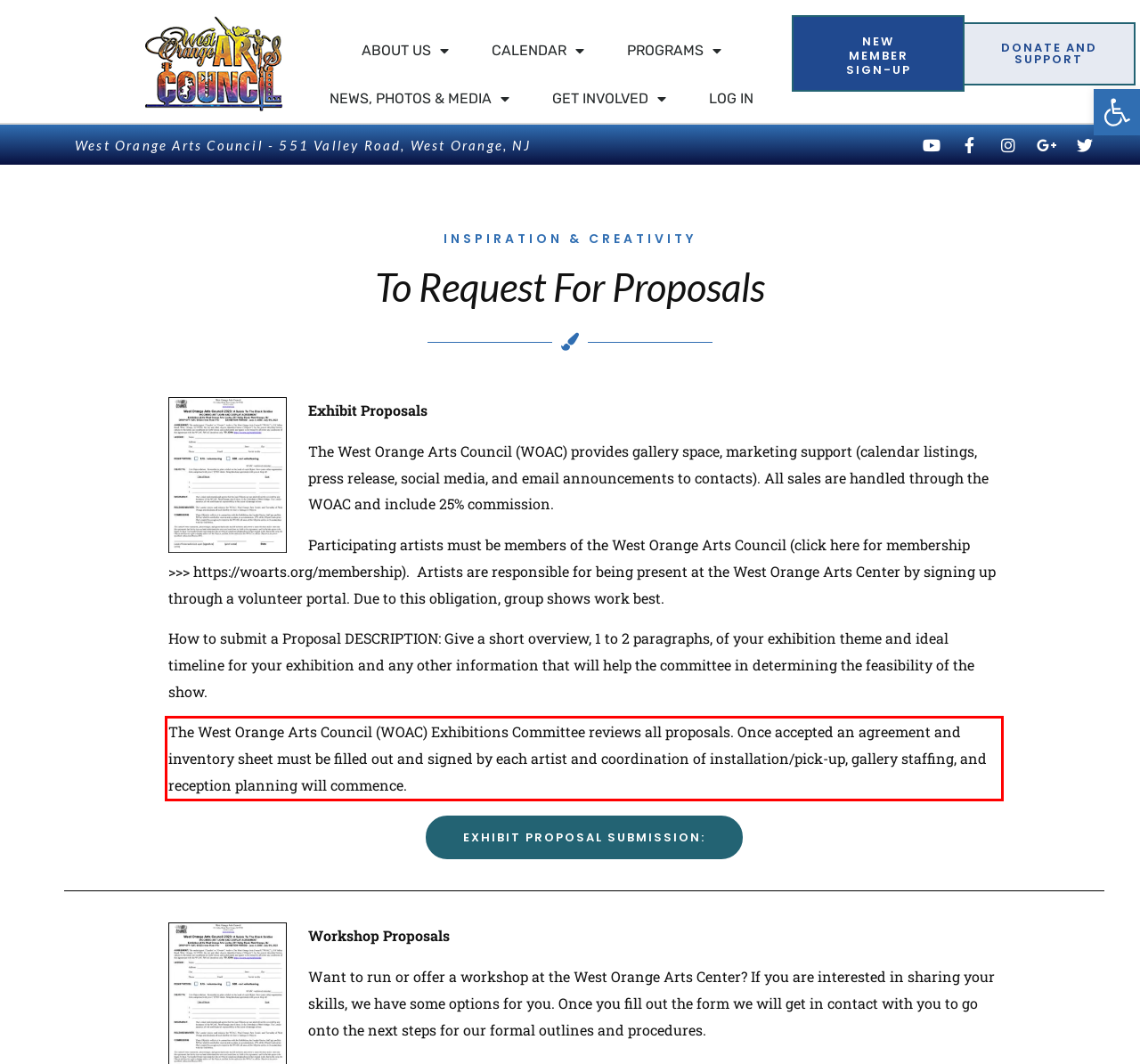You are provided with a screenshot of a webpage featuring a red rectangle bounding box. Extract the text content within this red bounding box using OCR.

The West Orange Arts Council (WOAC) Exhibitions Committee reviews all proposals. Once accepted an agreement and inventory sheet must be filled out and signed by each artist and coordination of installation/pick-up, gallery staffing, and reception planning will commence.